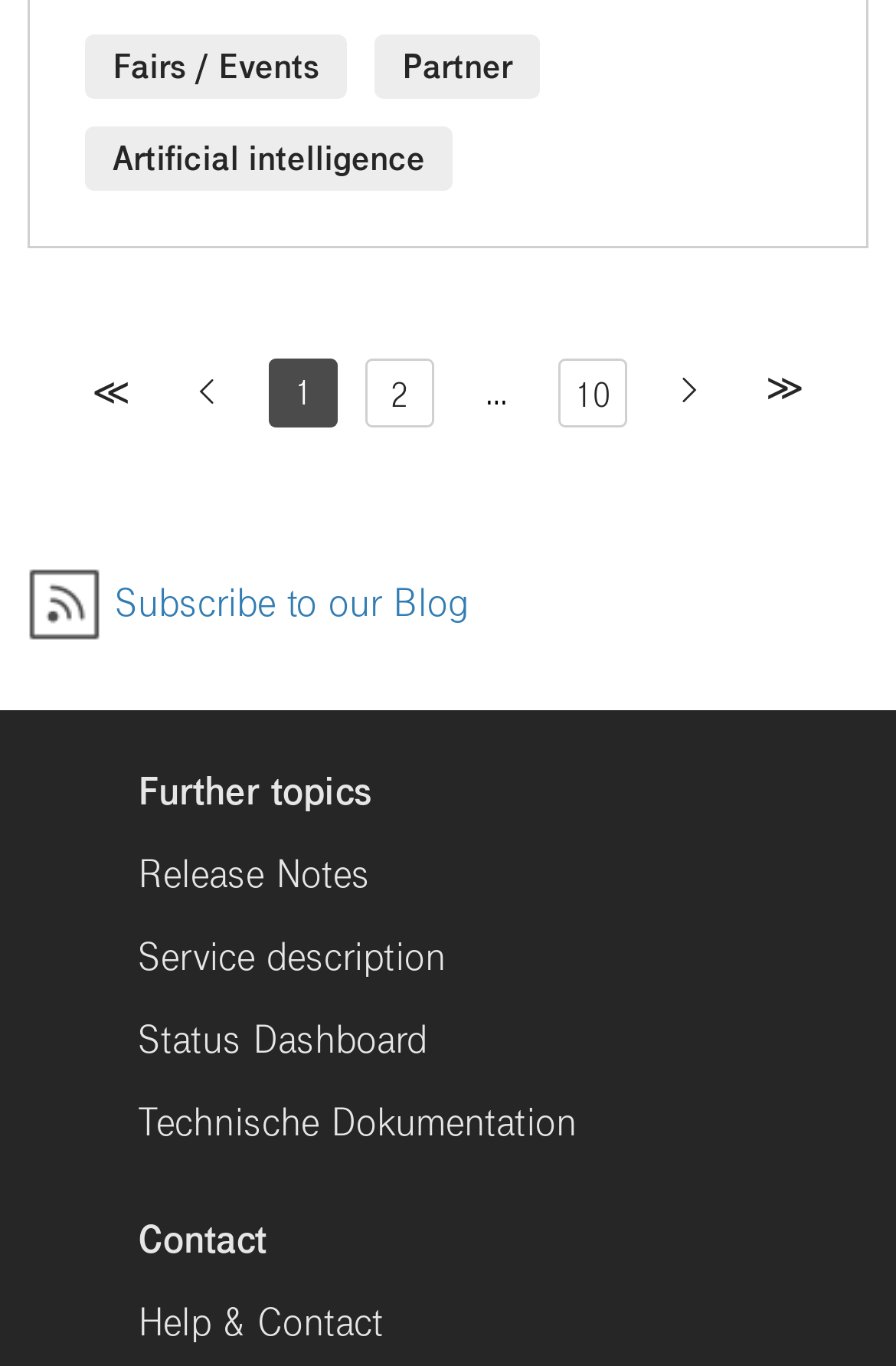Please determine the bounding box coordinates of the element's region to click in order to carry out the following instruction: "View Help & Contact". The coordinates should be four float numbers between 0 and 1, i.e., [left, top, right, bottom].

[0.154, 0.948, 0.846, 0.988]